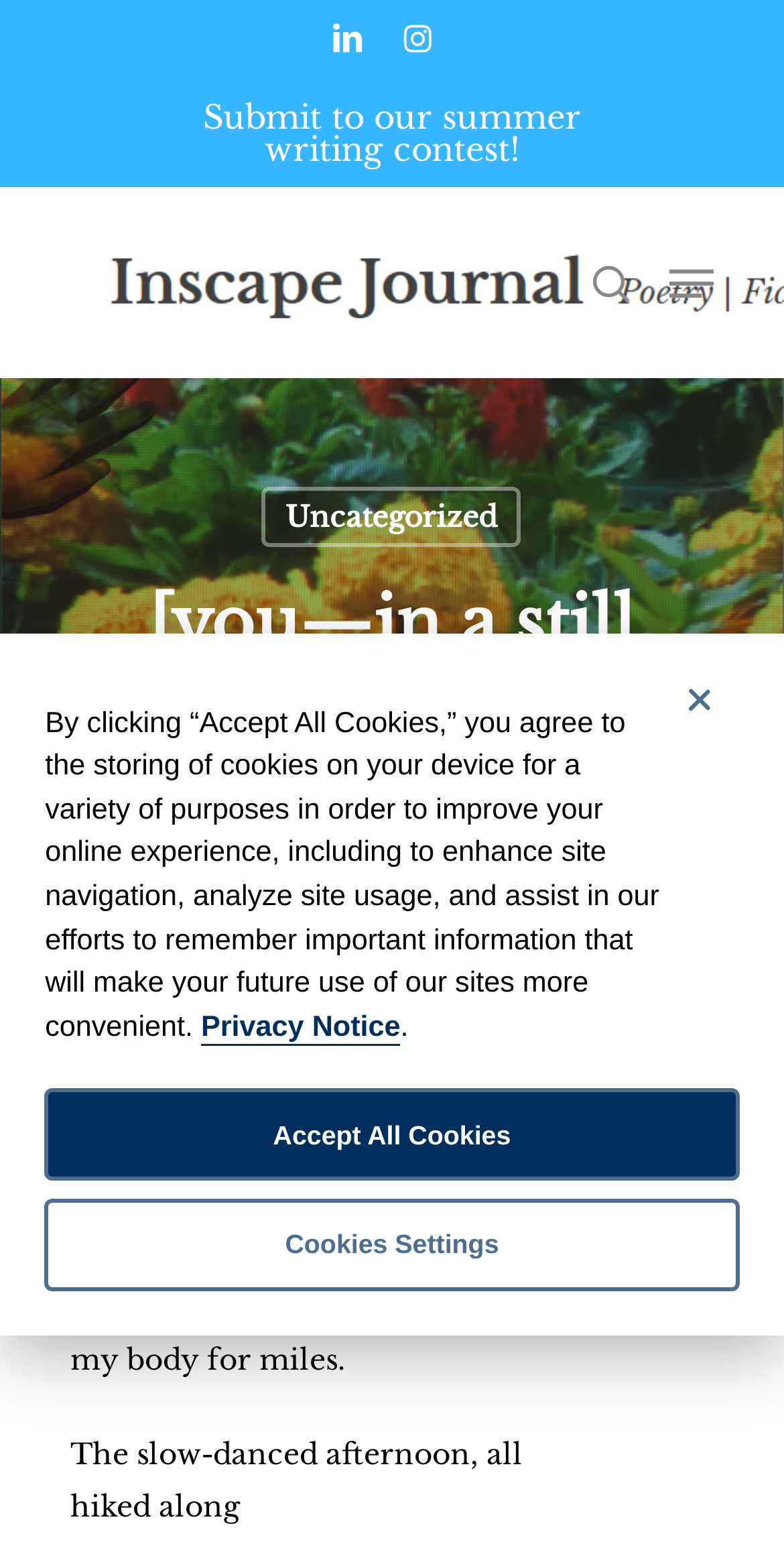What is the function of the 'Search' textbox?
Using the details from the image, give an elaborate explanation to answer the question.

The 'Search' textbox is used to search the website, as it is a common functionality found on websites and is accompanied by a search icon.